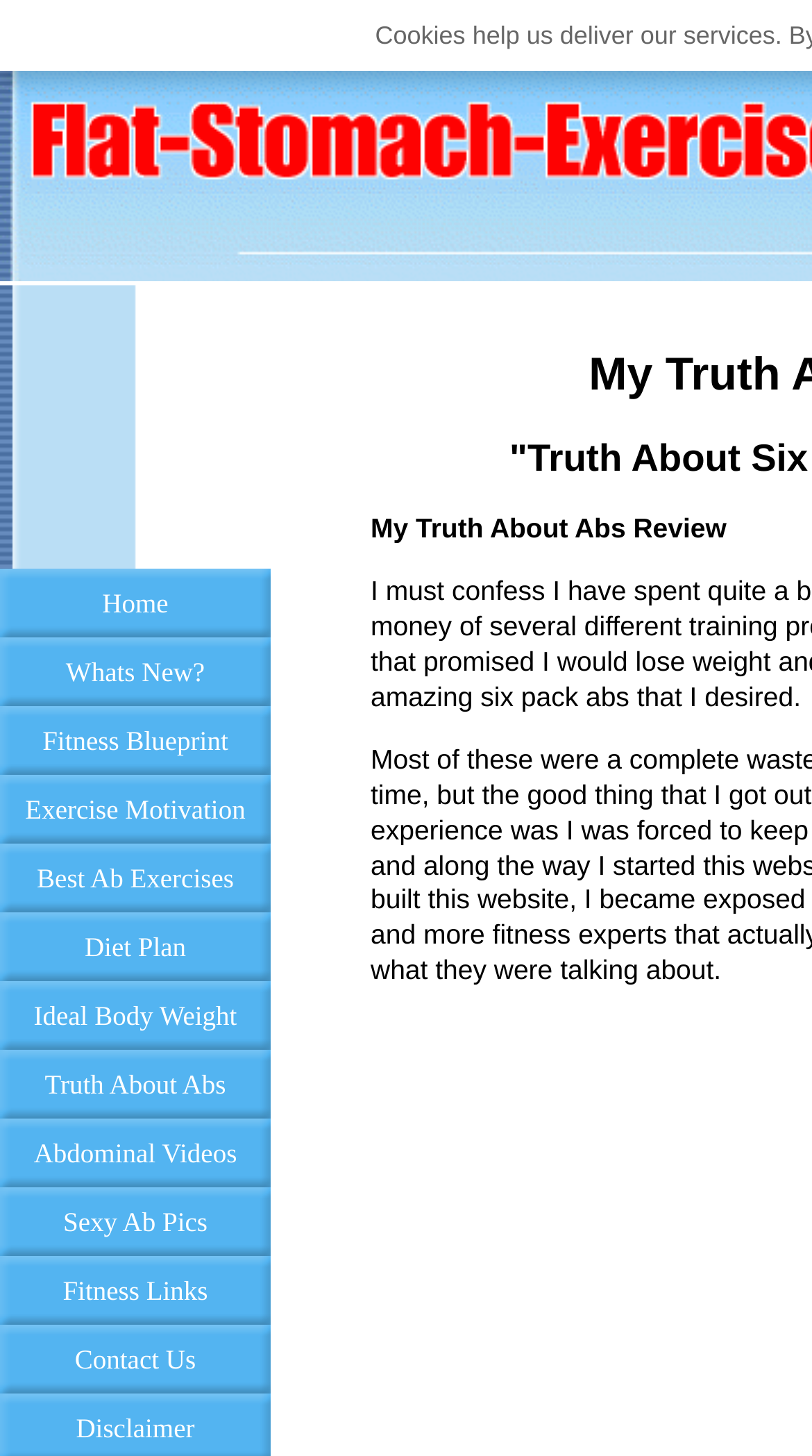Locate the bounding box coordinates of the element that should be clicked to fulfill the instruction: "visit the Truth About Abs page".

[0.0, 0.721, 0.333, 0.768]